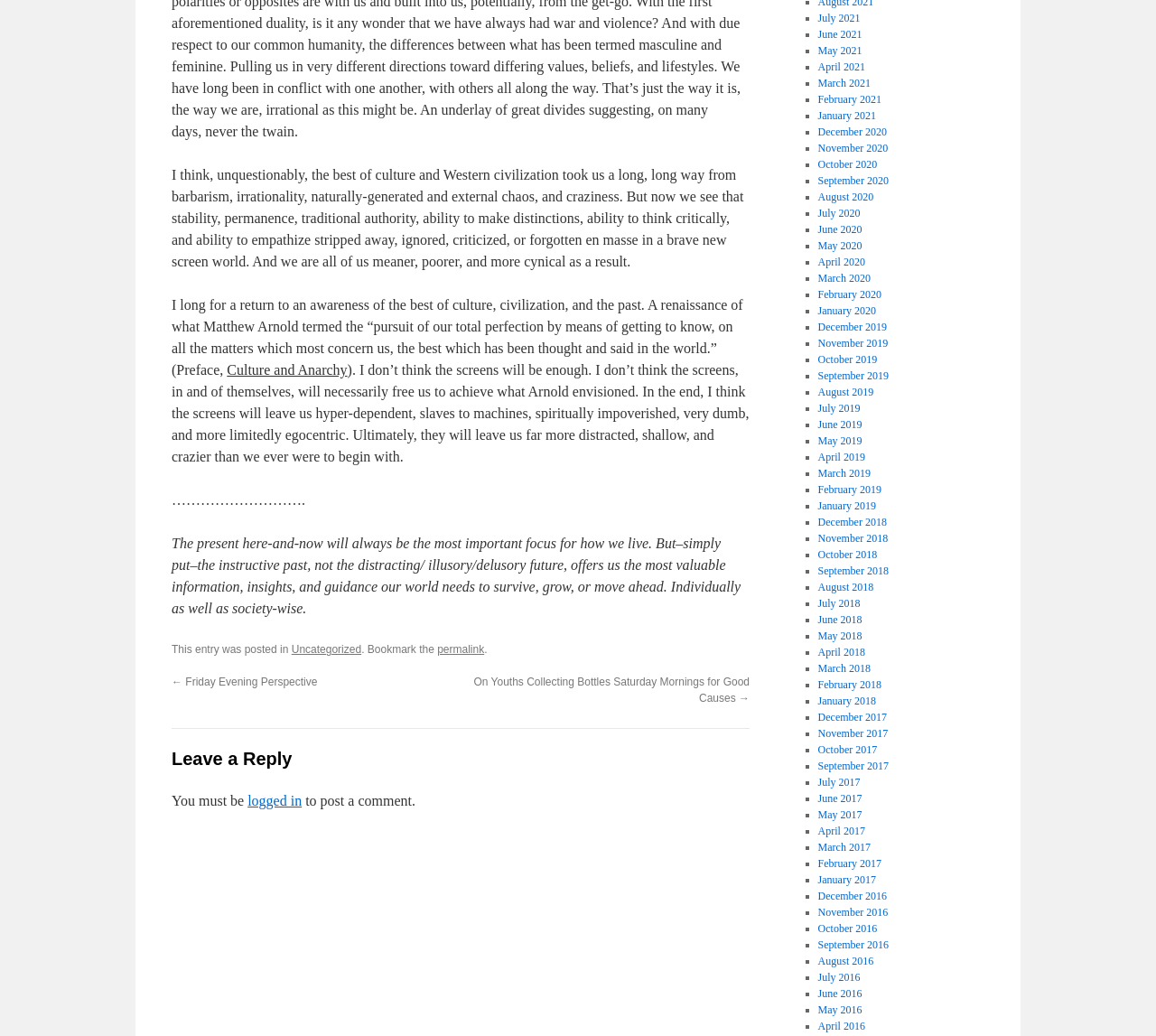Determine the bounding box coordinates of the section I need to click to execute the following instruction: "Click the permalink". Provide the coordinates as four float numbers between 0 and 1, i.e., [left, top, right, bottom].

[0.378, 0.621, 0.419, 0.633]